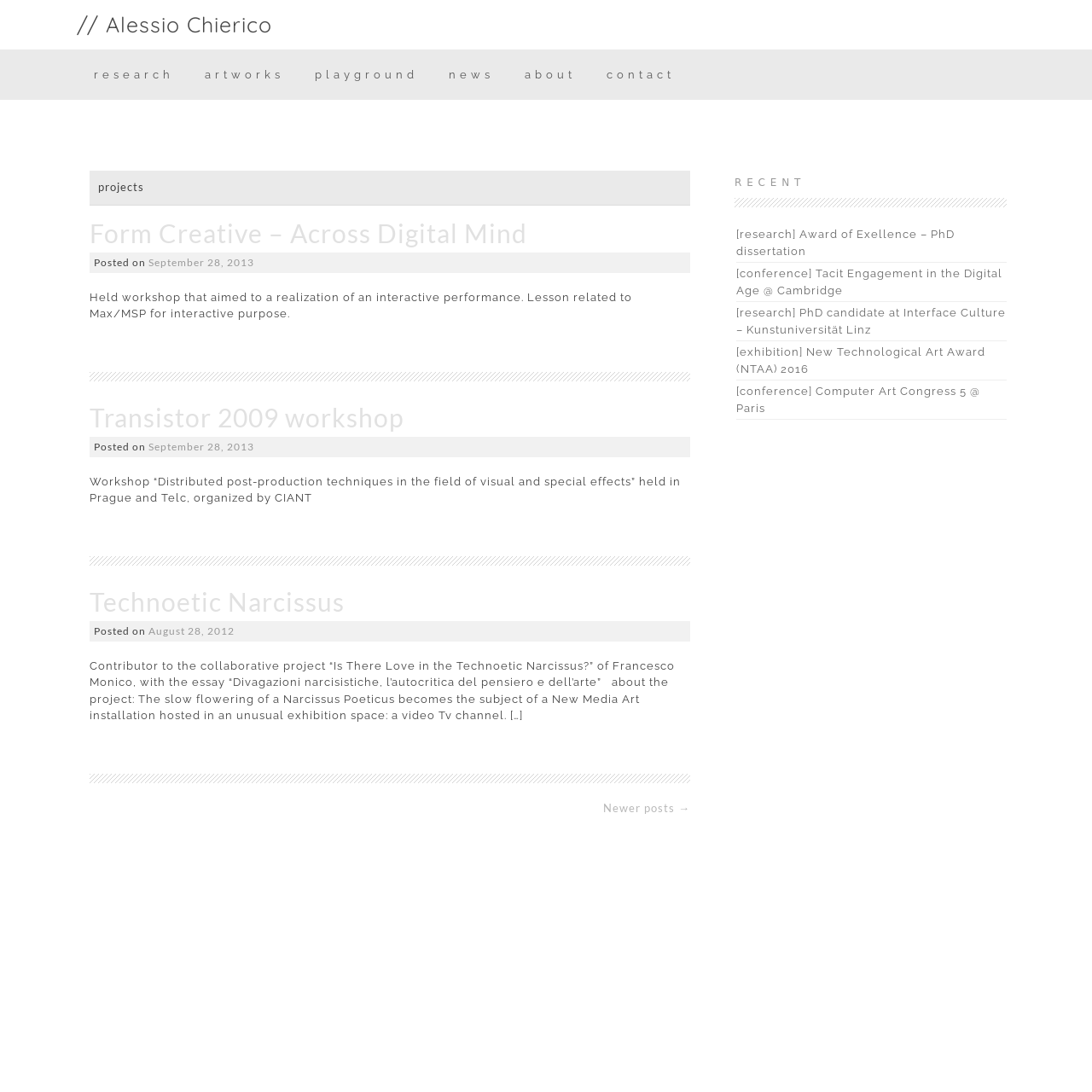How many articles are listed on this page?
Refer to the image and answer the question using a single word or phrase.

3